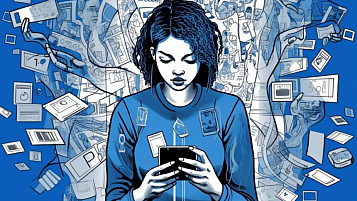Describe every aspect of the image in detail.

The image features a young woman with curly hair, engrossed in her smartphone. She wears a blue long-sleeve shirt and appears to be in a state of contemplation or concern as she interacts with the device. Surrounding her are a chaotic array of digital artifacts and icons, representing the overwhelming amount of data and information that fills modern life. This visual metaphor captures the anxiety associated with excessive digital monitoring and the pervasive influence of advertising technologies in our daily experiences. The background, rendered in shades of blue, enhances the feeling of being engulfed by the digital world, emphasizing how these technologies can create stress and a sense of loss of control.